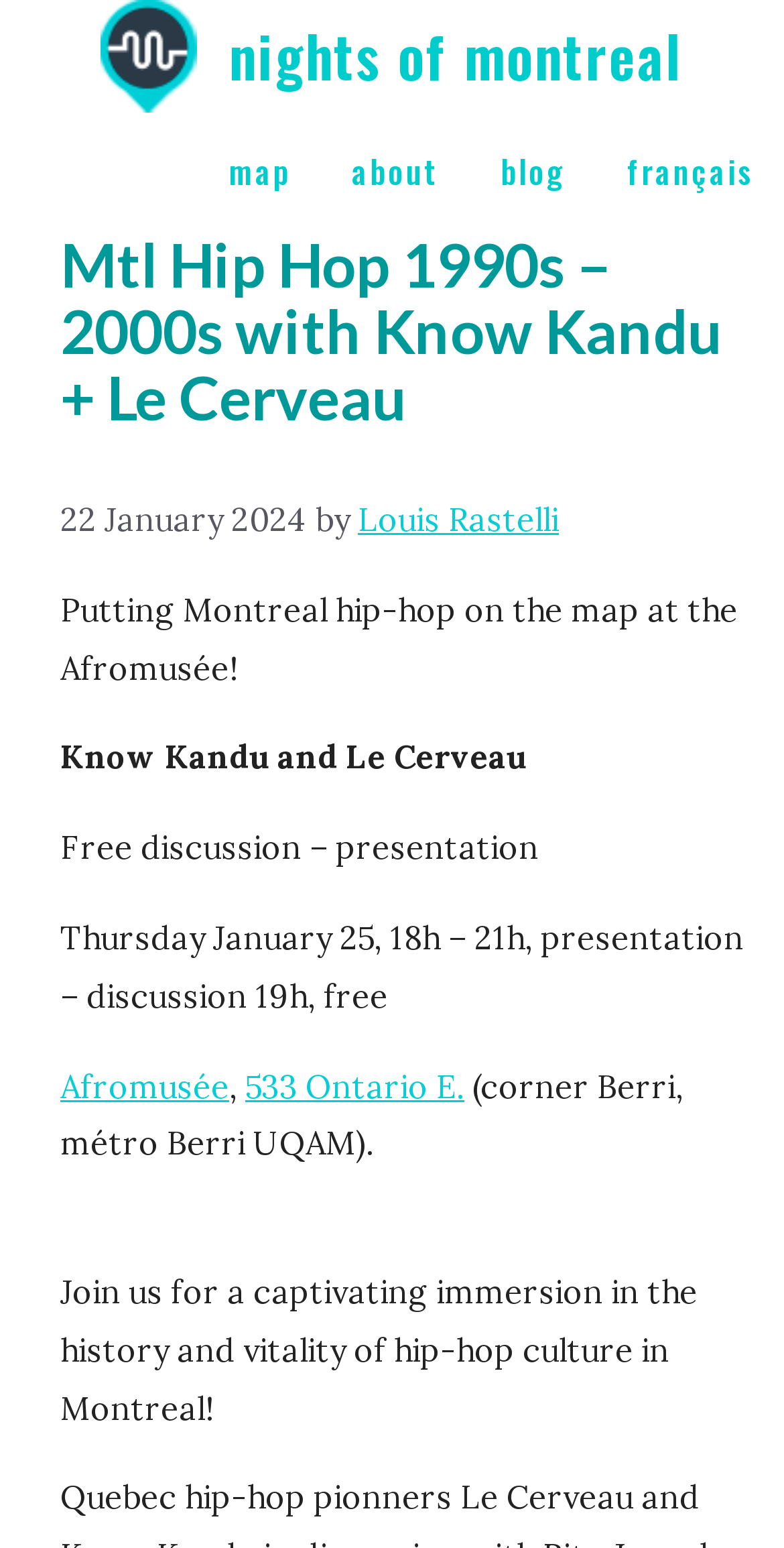Using the information from the screenshot, answer the following question thoroughly:
What is the time of the presentation?

The time of the presentation is 19h, as mentioned in the text 'Thursday January 25, 18h – 21h, presentation – discussion 19h, free'.